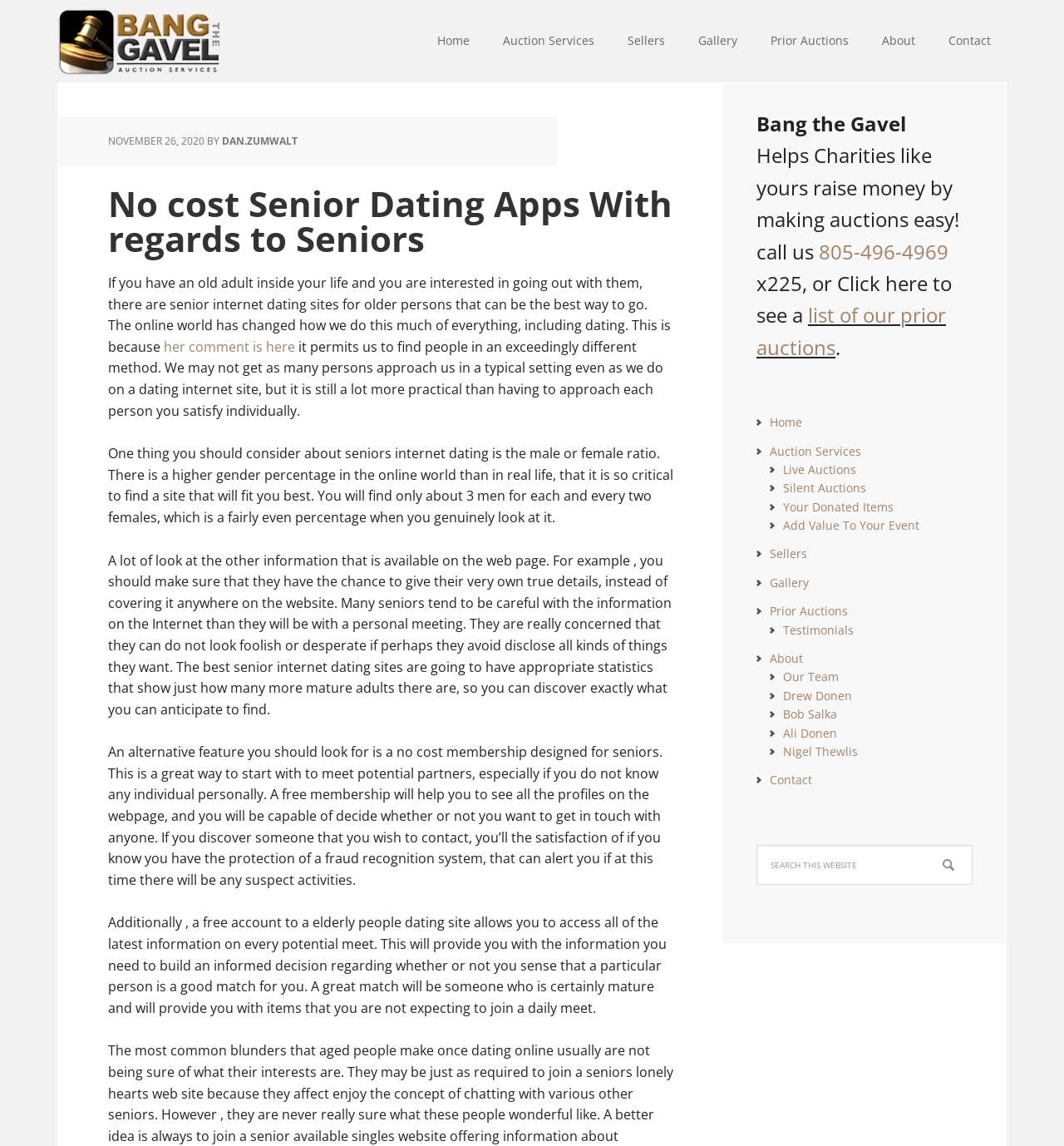Using floating point numbers between 0 and 1, provide the bounding box coordinates in the format (top-left x, top-left y, bottom-right x, bottom-right y). Locate the UI element described here: Sellers

[0.723, 0.476, 0.759, 0.49]